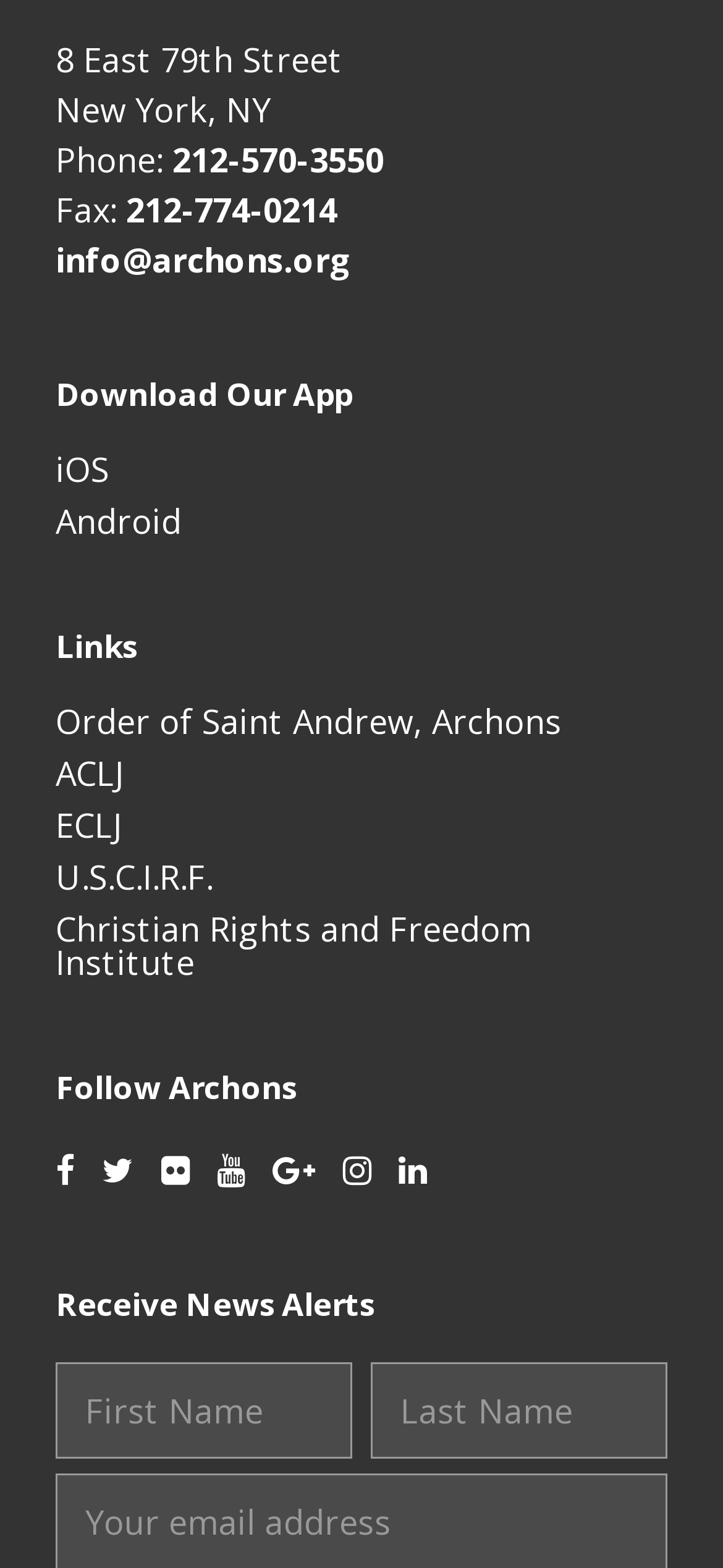Indicate the bounding box coordinates of the element that needs to be clicked to satisfy the following instruction: "Enter first name". The coordinates should be four float numbers between 0 and 1, i.e., [left, top, right, bottom].

[0.077, 0.869, 0.487, 0.93]